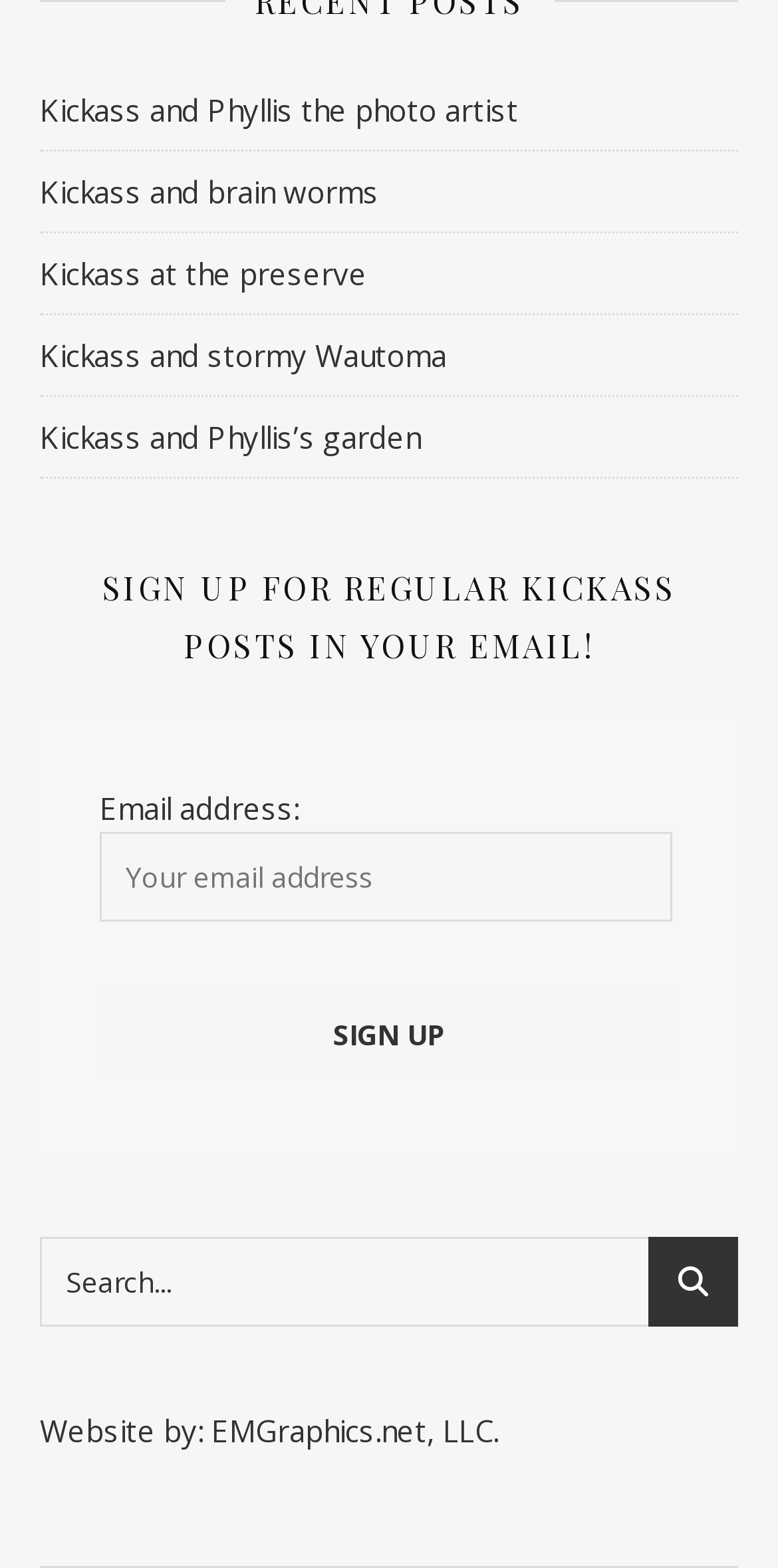Given the following UI element description: "name="s" placeholder="Search..."", find the bounding box coordinates in the webpage screenshot.

[0.051, 0.789, 0.949, 0.847]